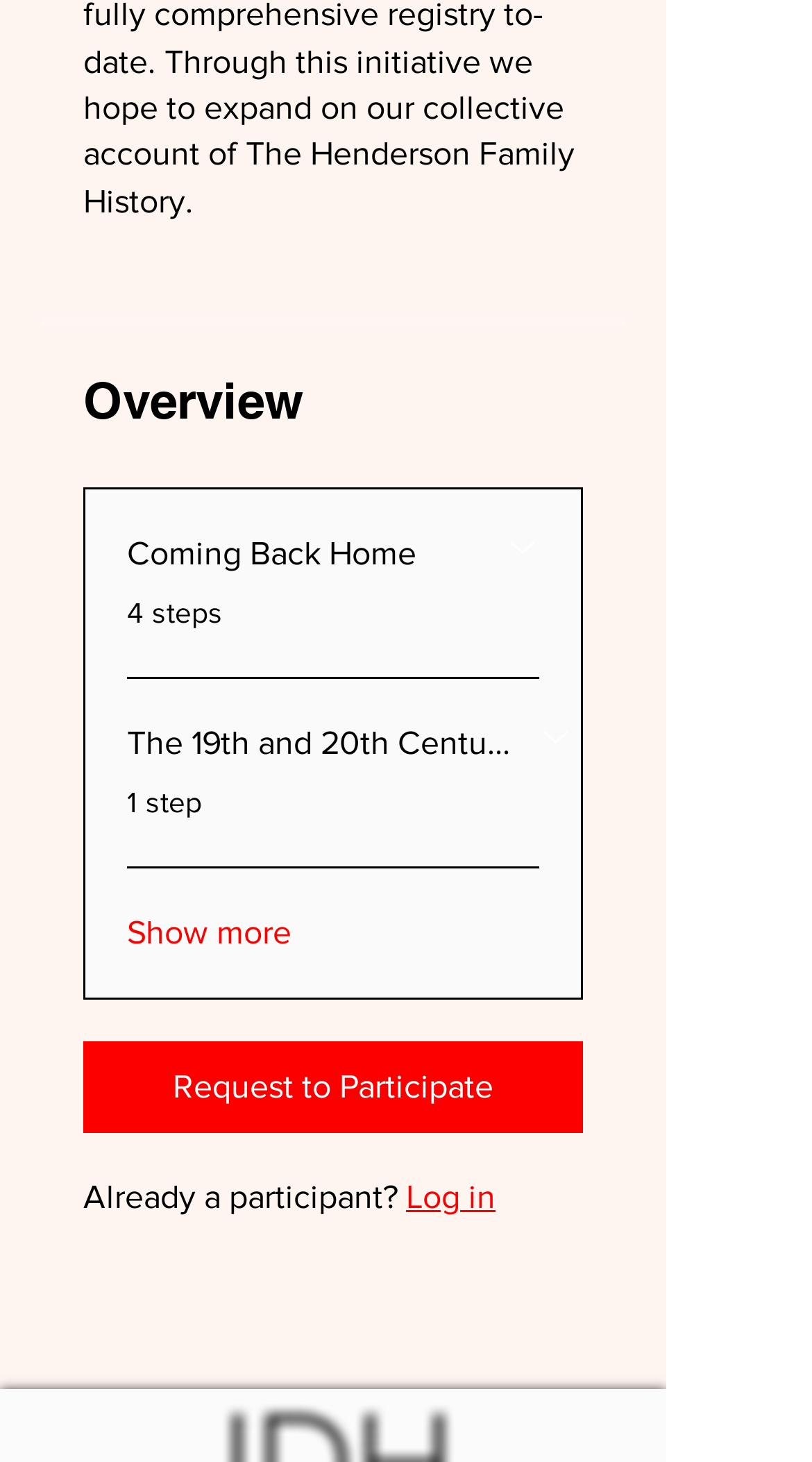Using the element description provided, determine the bounding box coordinates in the format (top-left x, top-left y, bottom-right x, bottom-right y). Ensure that all values are floating point numbers between 0 and 1. Element description: Request to Participate

[0.103, 0.712, 0.718, 0.776]